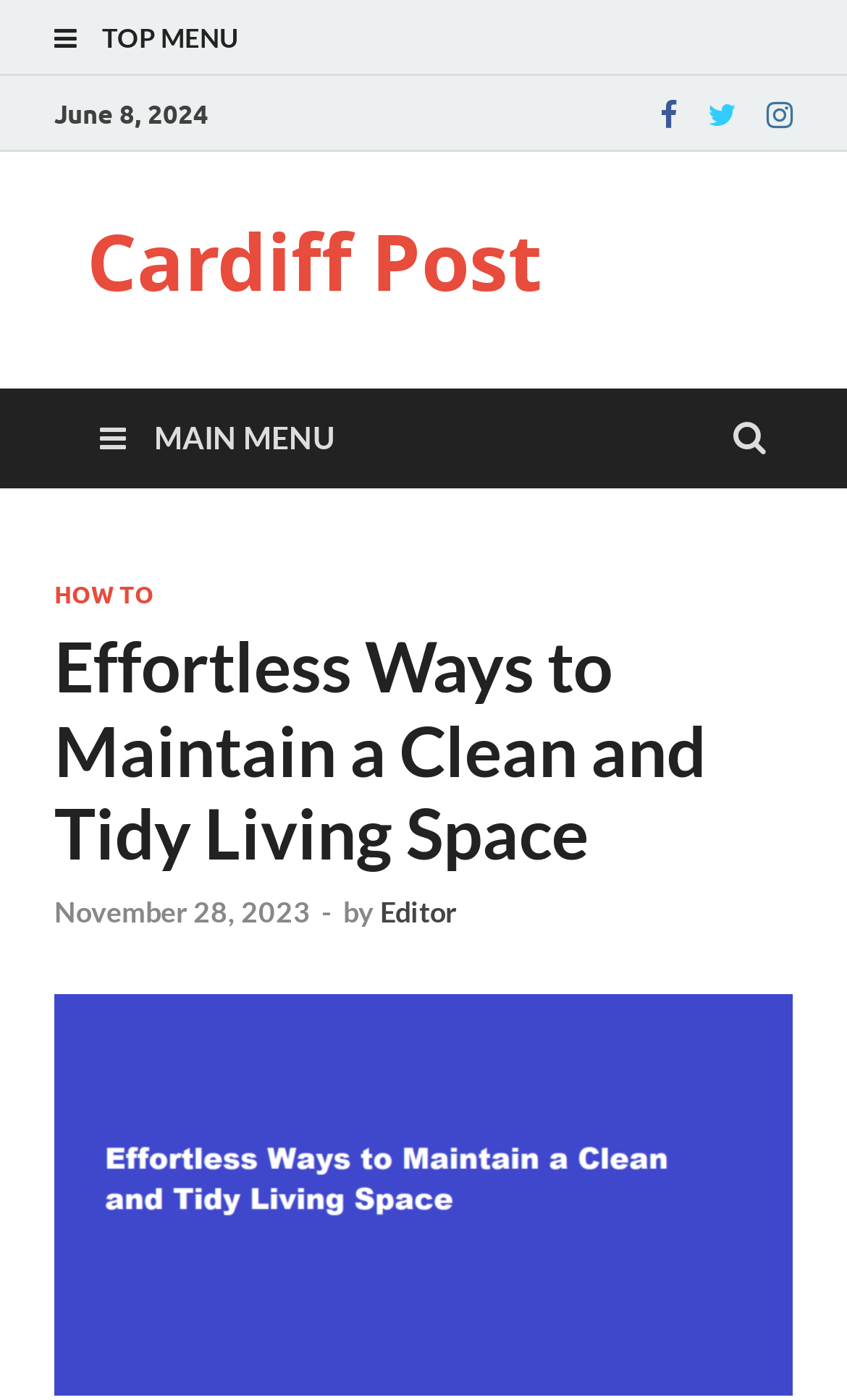Find and provide the bounding box coordinates for the UI element described with: "Twitter".

[0.823, 0.067, 0.882, 0.095]